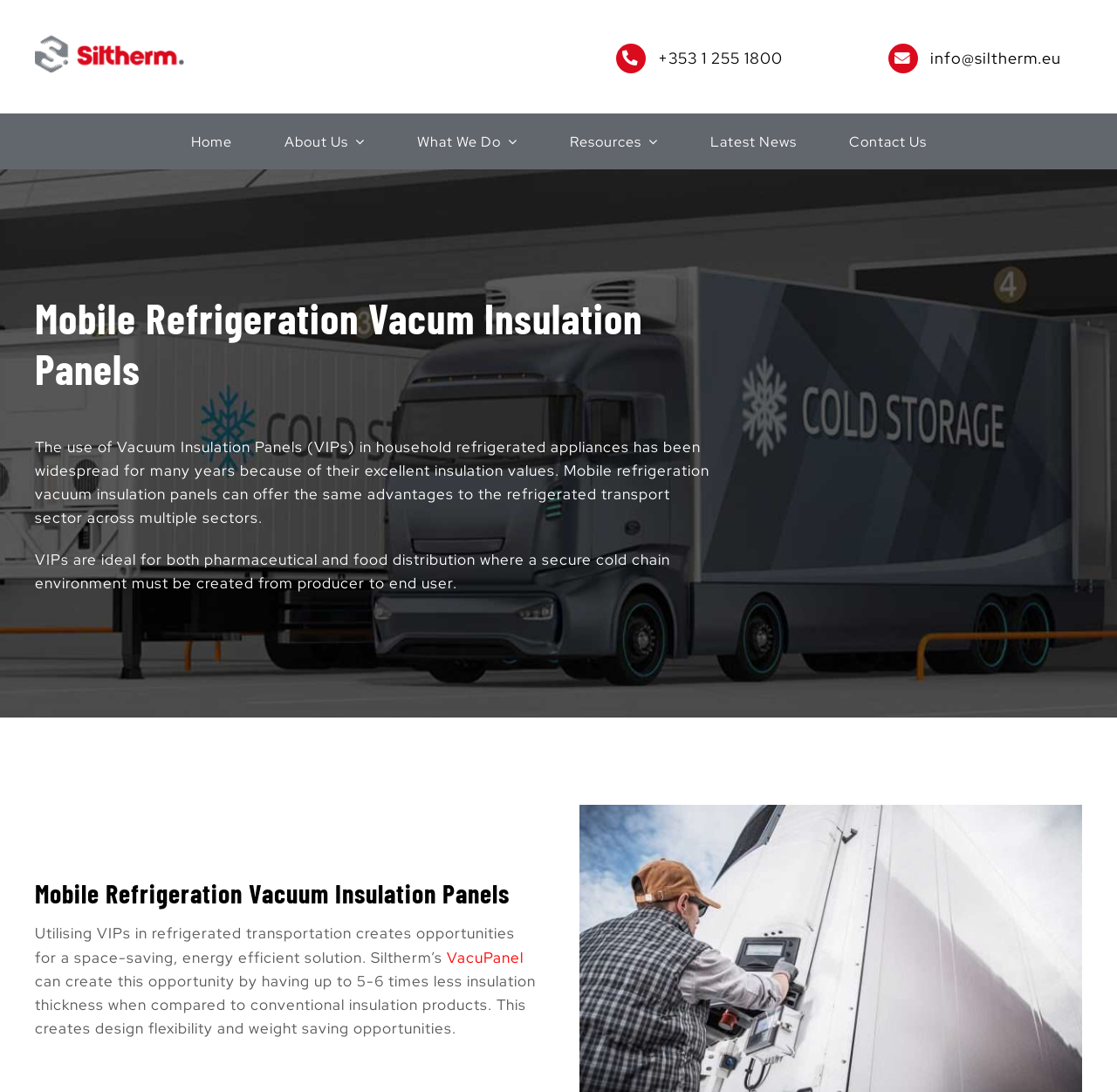Predict the bounding box of the UI element that fits this description: "What We Do".

[0.373, 0.104, 0.463, 0.155]